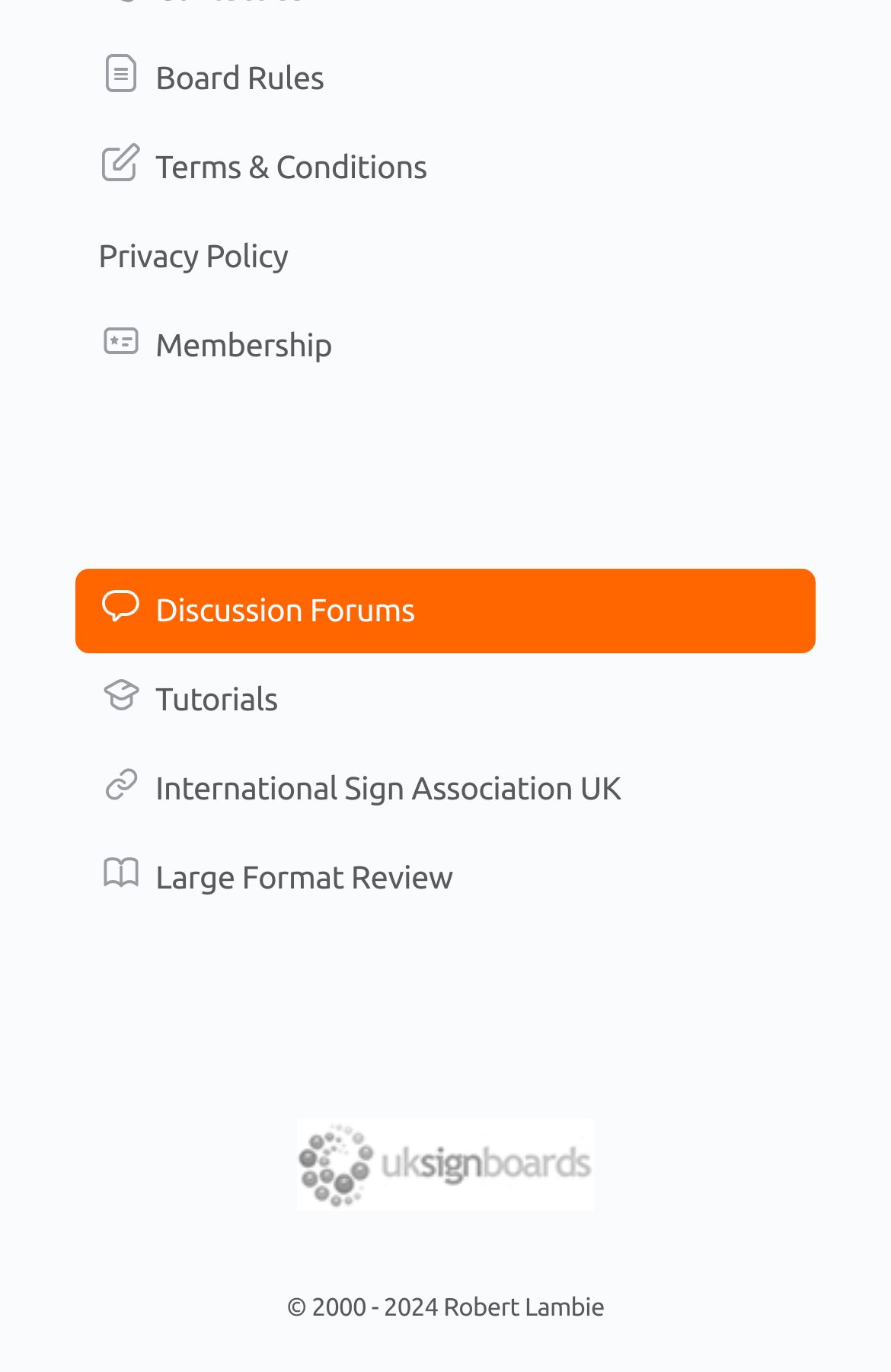Using the element description provided, determine the bounding box coordinates in the format (top-left x, top-left y, bottom-right x, bottom-right y). Ensure that all values are floating point numbers between 0 and 1. Element description: parent_node: Email * aria-describedby="email-notes" name="email"

None